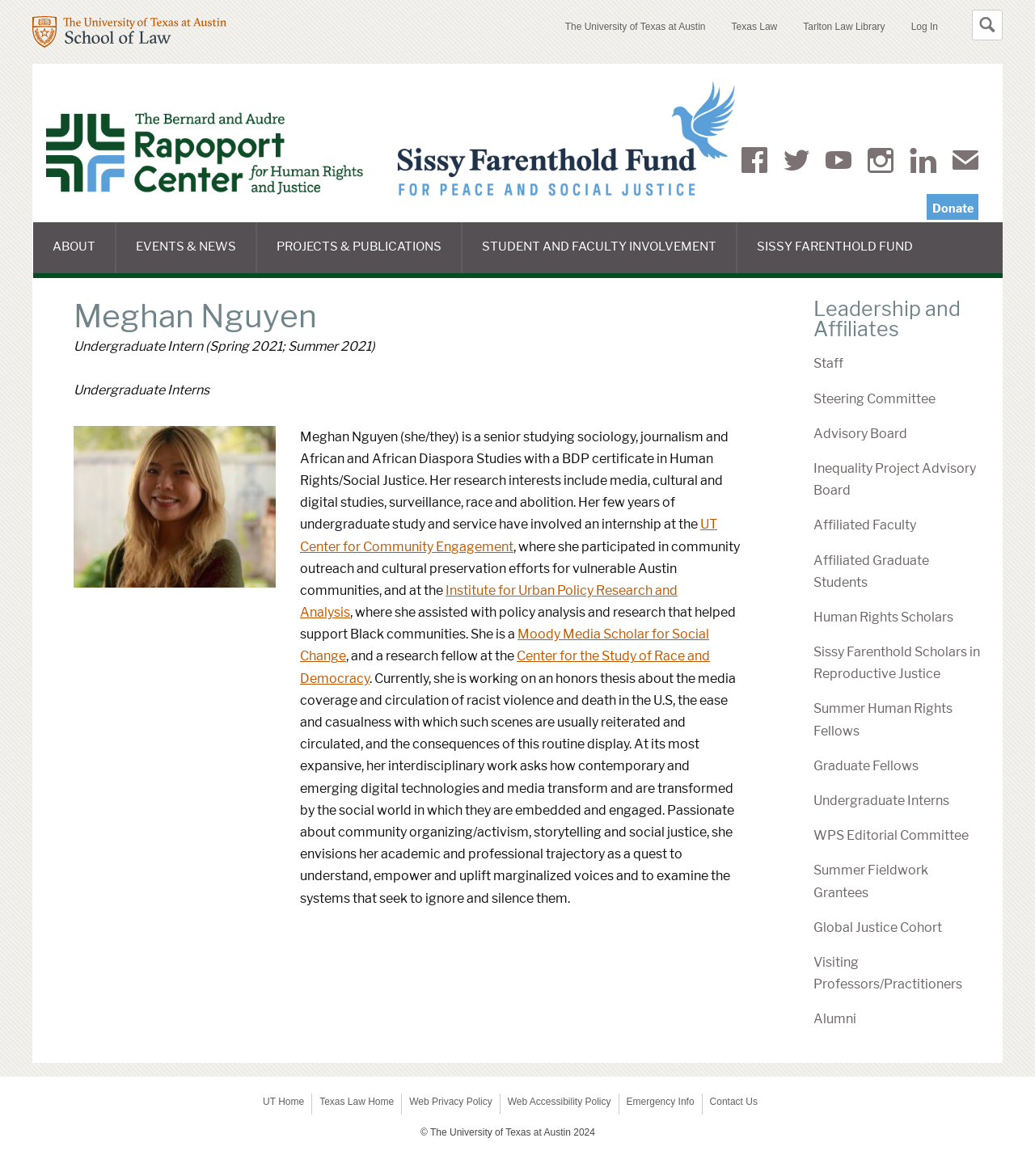Generate an in-depth caption that captures all aspects of the webpage.

The webpage is about the Rapoport Center for Human Rights and Justice at the University of Texas at Austin School of Law. At the top, there is a logo of the University of Texas at Austin School of Law, and a button to toggle search. Below that, there are links to the University of Texas at Austin, Texas Law, Tarlton Law Library, and Log In.

The main content of the page is divided into several sections. The first section is about the center, with a link to the center's page and an image. Below that, there is a main menu with several items, including About, Events & News, Projects & Publications, Student and Faculty Involvement, and Sissy Farenthold Fund.

The About section has links to pages about the center's leadership, staff, steering committee, advisory board, and affiliated faculty, as well as pages about human rights scholars, undergraduate interns, graduate fellows, and summer human rights fellows.

The Events & News section has links to pages about events, including the Farenthold Endowed Lecture Series, annual conferences, symposia and conferences, colloquia, and other speakers, as well as a link to the latest news.

The Projects & Publications section has links to pages about various projects, including Frances Tarlton “Sissy” Farenthold, Global Inequality, Beyond the Future of Work, Inequality & Human Rights, Natural Resource Governance, Labor, Human Rights & the Contestation of Inequality, Human Rights Archives, and Human Rights & the Arts. There are also links to pages about writing prizes, including the Audre Rapoport Prize and the Zipporah B. Wiseman Prize, as well as links to pages about working paper series, human rights commentary, and working groups.

The Student and Faculty Involvement section has links to pages about opportunities for law students, graduate students, undergraduate students, and non-UT students, as well as pages about faculty opportunities, affiliated faculty, and human rights publications by affiliated faculty.

Finally, the Sissy Farenthold Fund section has links to pages about events and supporters.